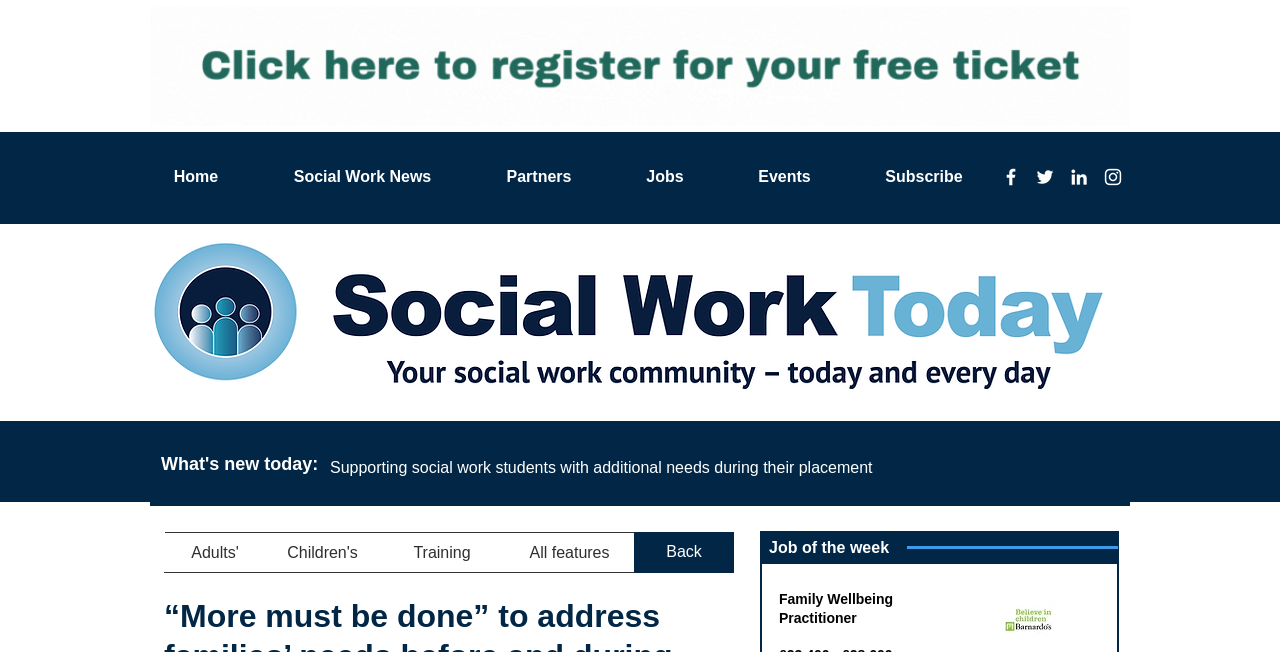What is the name of the website?
Using the image, respond with a single word or phrase.

Social Work Today